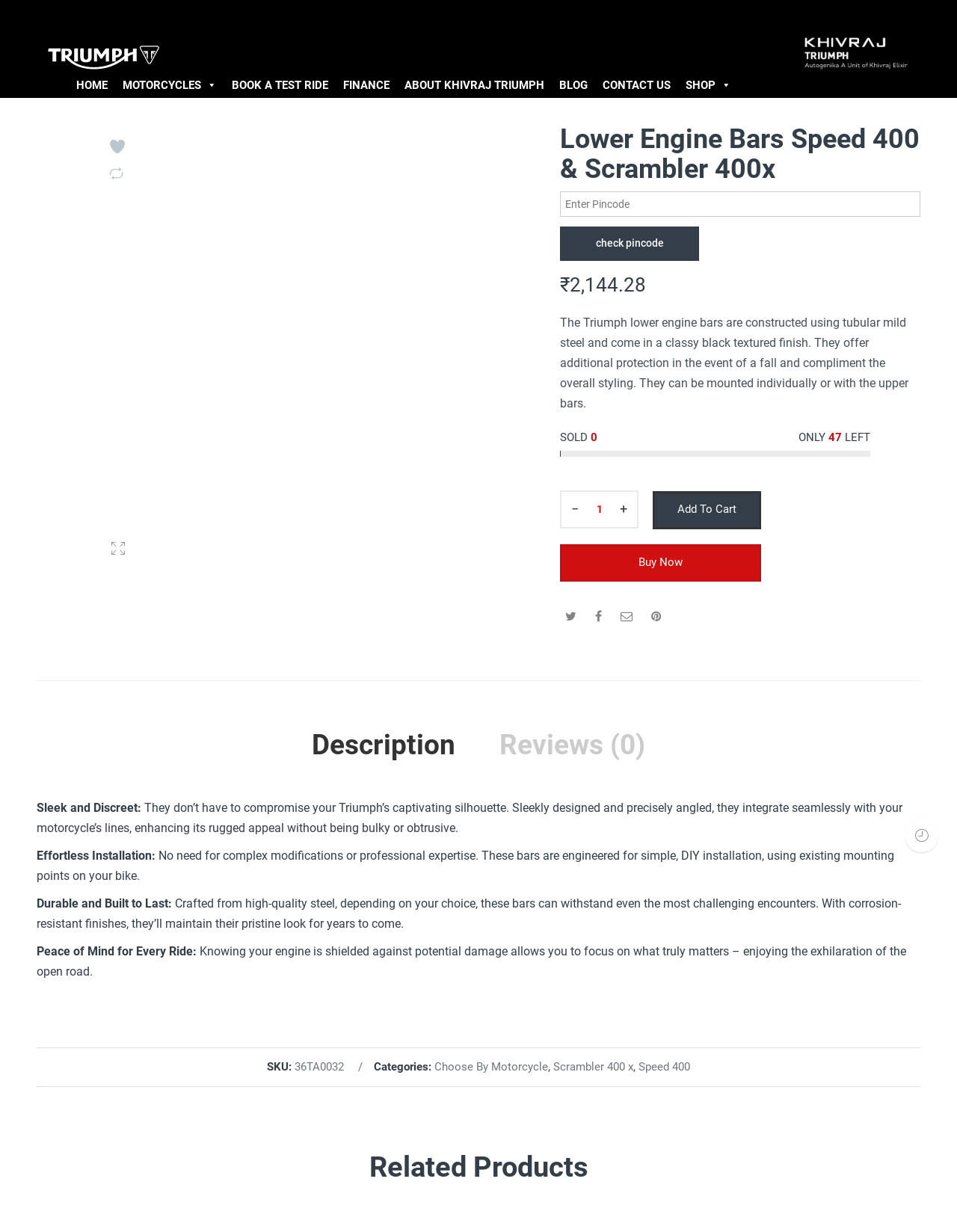Select the bounding box coordinates of the element I need to click to carry out the following instruction: "Click on the 'HOME' link".

[0.072, 0.057, 0.12, 0.081]